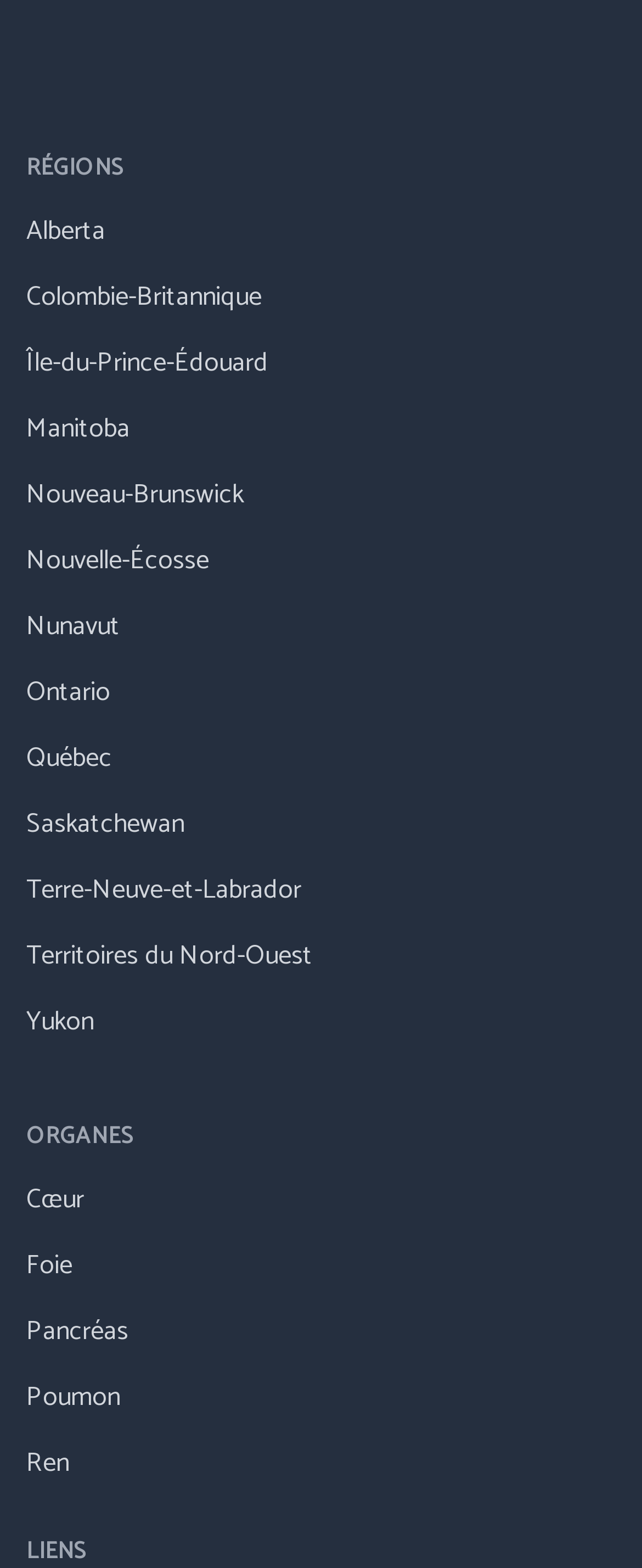What is the second organ listed?
Provide an in-depth answer to the question, covering all aspects.

The second organ listed is Foie, which is the second link element under the 'ORGANES' heading.